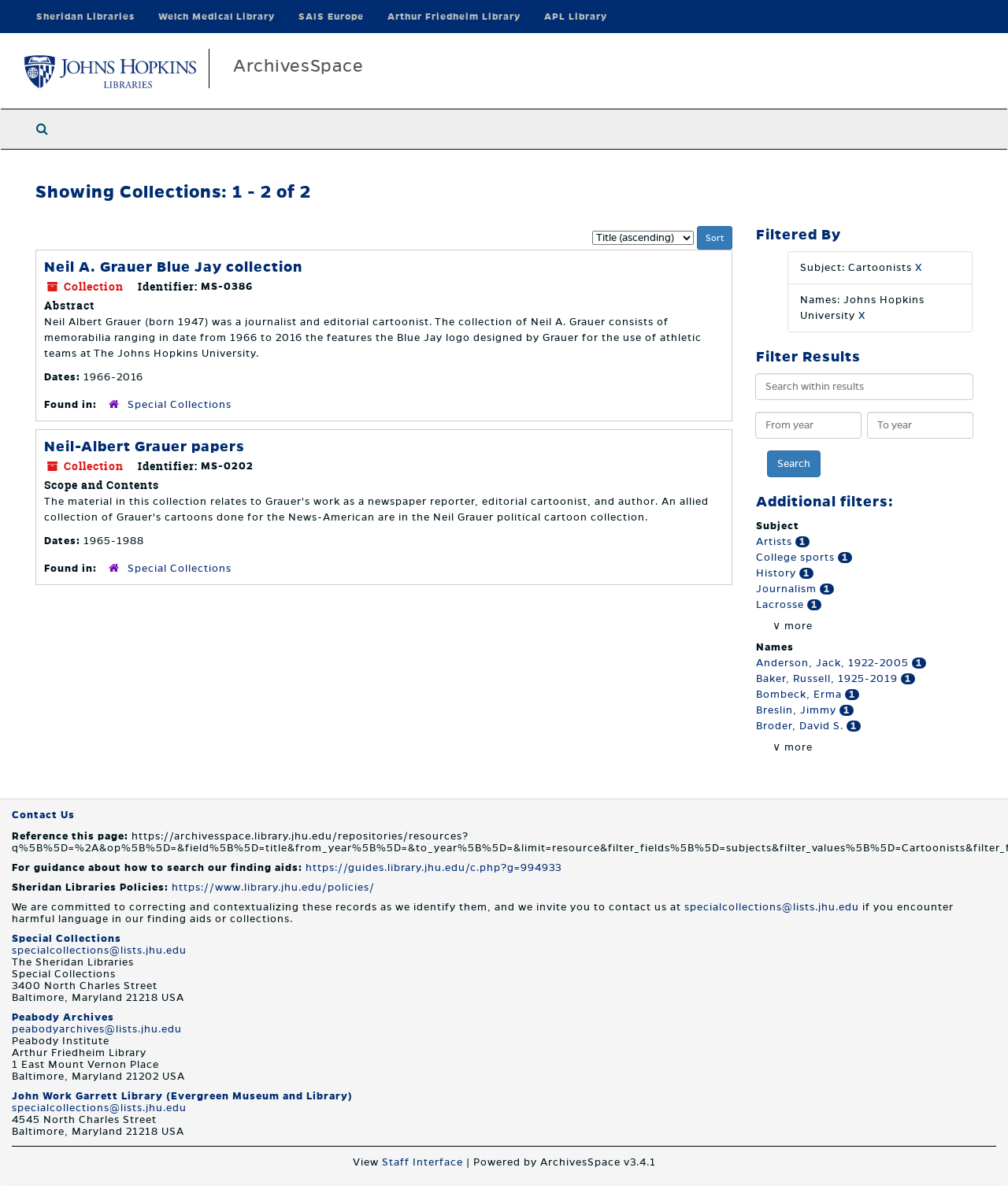Given the element description: "peabodyarchives@lists.jhu.edu", predict the bounding box coordinates of the UI element it refers to, using four float numbers between 0 and 1, i.e., [left, top, right, bottom].

[0.012, 0.863, 0.18, 0.873]